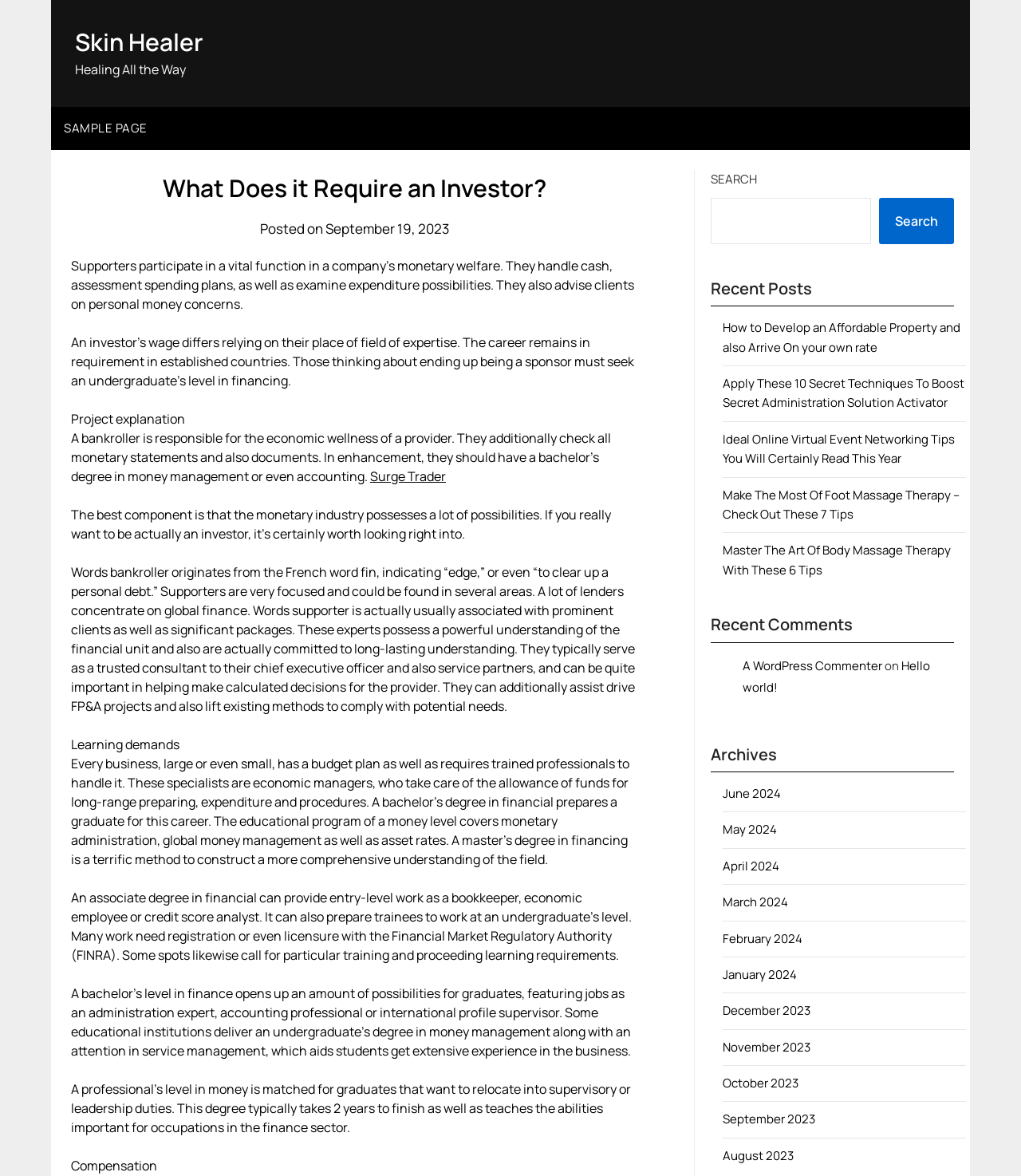Please answer the following question using a single word or phrase: 
What degree is required to become an investor?

bachelor's degree in finance